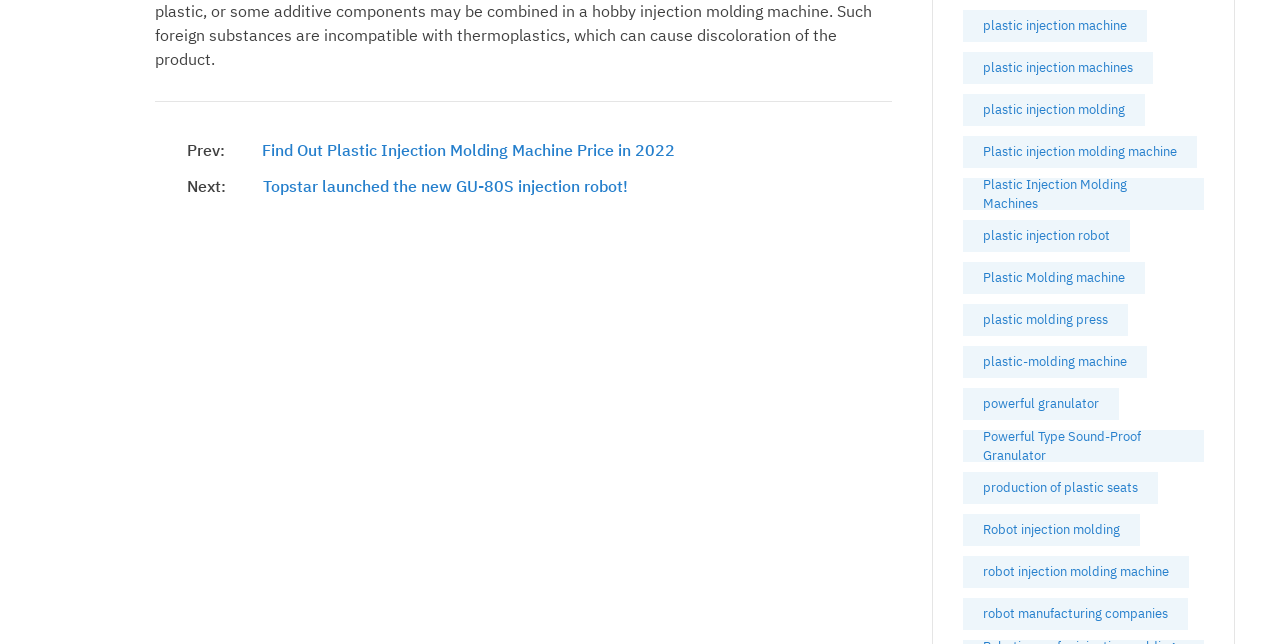Please determine the bounding box coordinates for the UI element described as: "plastic injection machines".

[0.752, 0.081, 0.9, 0.13]